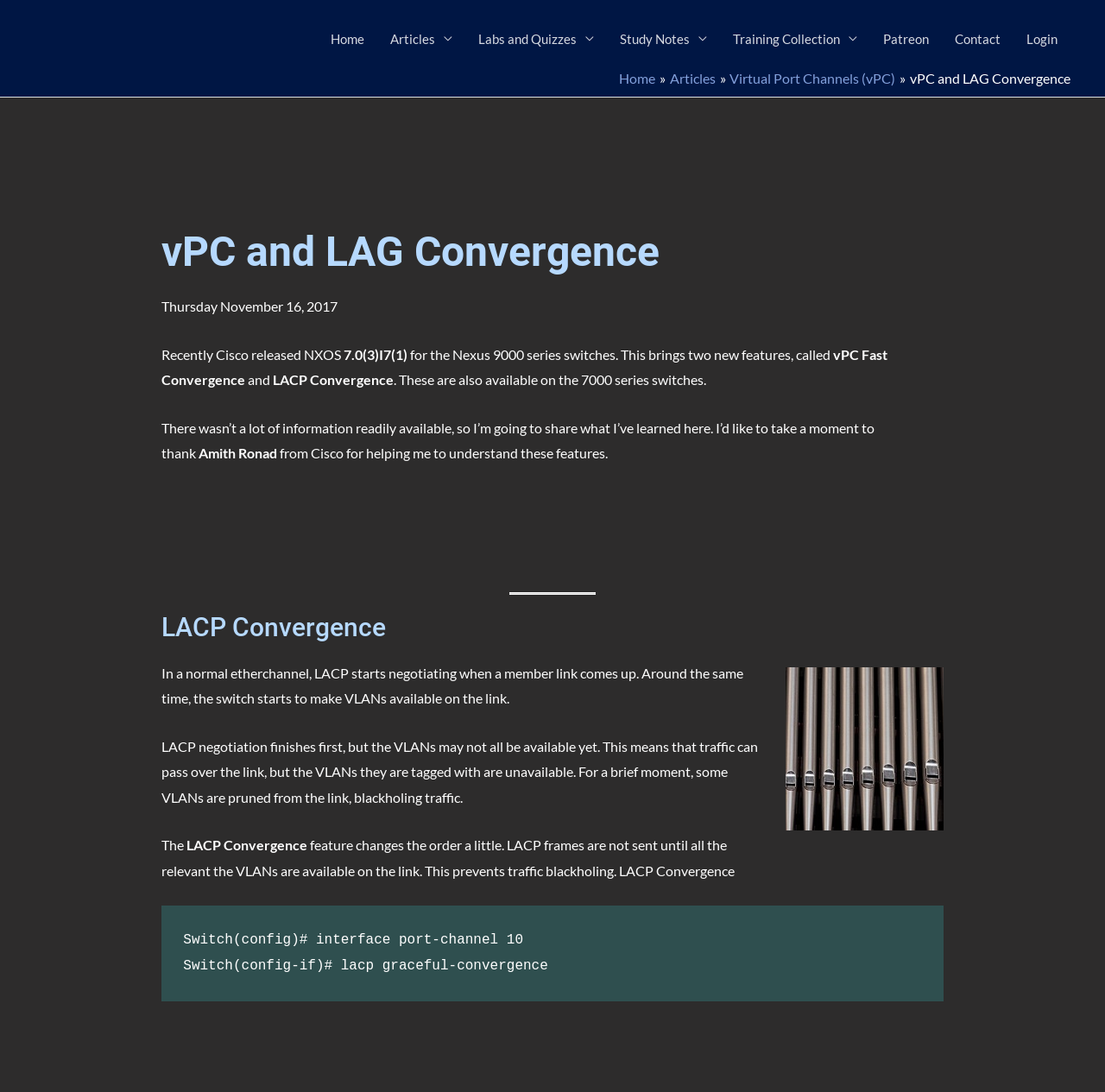Deliver a detailed narrative of the webpage's visual and textual elements.

The webpage is about vPC and LAG Convergence, specifically discussing new features released by Cisco for the Nexus 9000 series switches. At the top, there is a navigation bar with 7 links: Home, Articles, Labs and Quizzes, Study Notes, Training Collection, Patreon, and Contact. Below the navigation bar, there is a breadcrumbs section with 4 links: Home, Articles, Virtual Port Channels (vPC), and vPC and LAG Convergence.

The main content of the webpage is divided into sections. The first section has a heading "vPC and LAG Convergence" and provides an introduction to the topic, mentioning the release of NXOS 7.0(3)I7(1) and the two new features it brings. The text is followed by a separator line.

The next section has a heading "LACP Convergence" and explains the feature in detail, including how it changes the order of LACP negotiation and VLAN availability to prevent traffic blackholing. This section includes a figure, likely an image or diagram, and several paragraphs of text.

Throughout the webpage, there are 14 links, 2 navigation bars, 1 separator line, and 1 figure. The text is organized into sections with clear headings, making it easy to follow and understand the topic of vPC and LAG Convergence.